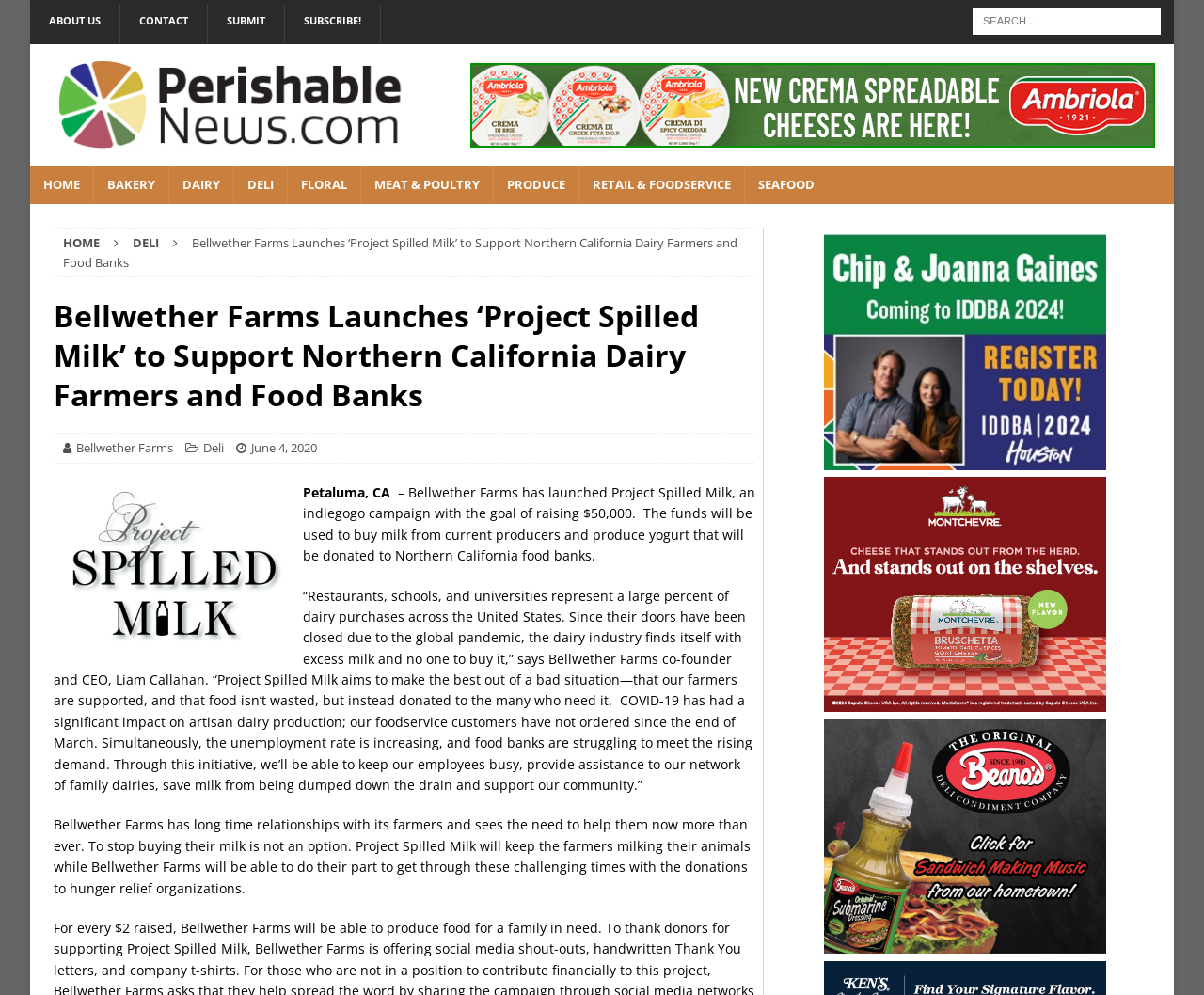Indicate the bounding box coordinates of the element that needs to be clicked to satisfy the following instruction: "Visit the HOME page". The coordinates should be four float numbers between 0 and 1, i.e., [left, top, right, bottom].

[0.025, 0.166, 0.077, 0.205]